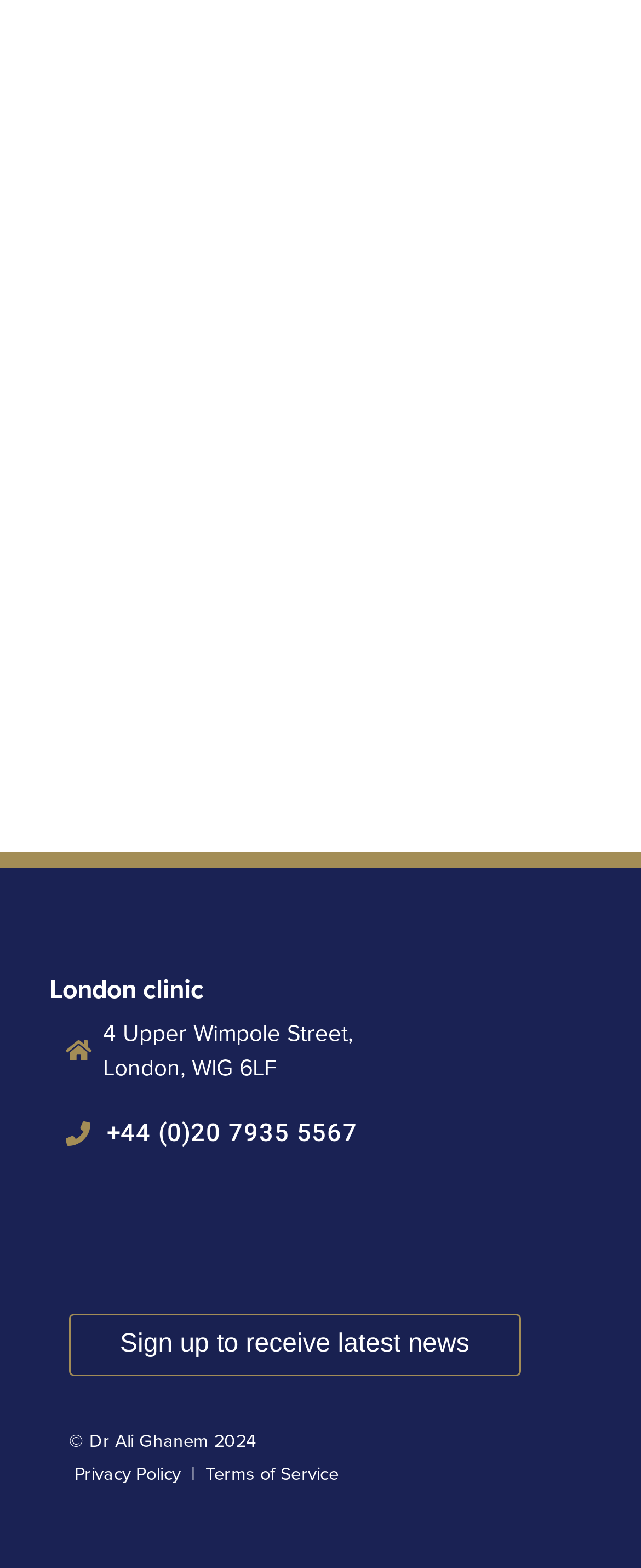Give a concise answer using only one word or phrase for this question:
What is the phone number of the clinic?

+44 (0)20 7935 5567